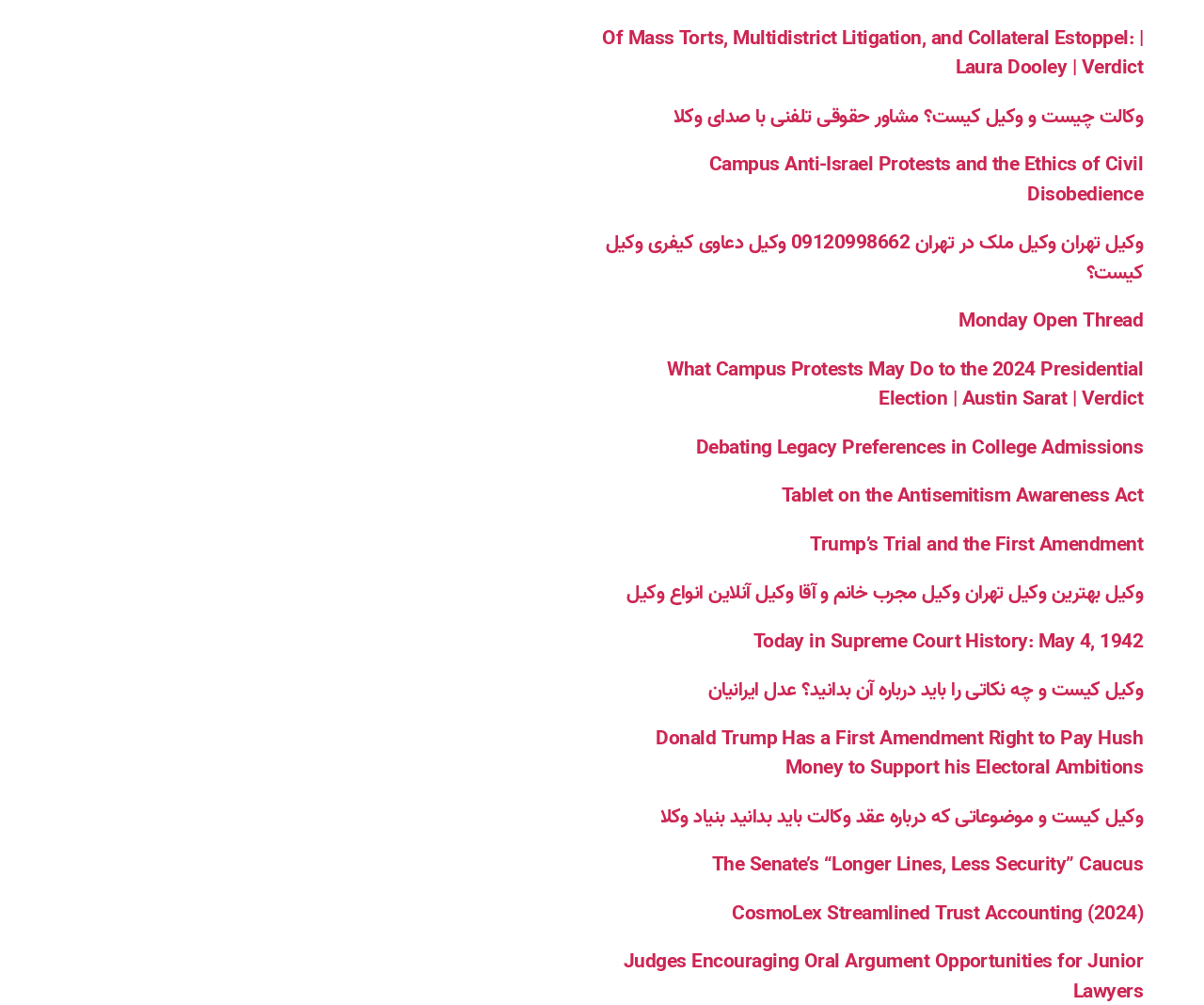Locate the coordinates of the bounding box for the clickable region that fulfills this instruction: "Check out the Monday Open Thread".

[0.796, 0.303, 0.949, 0.335]